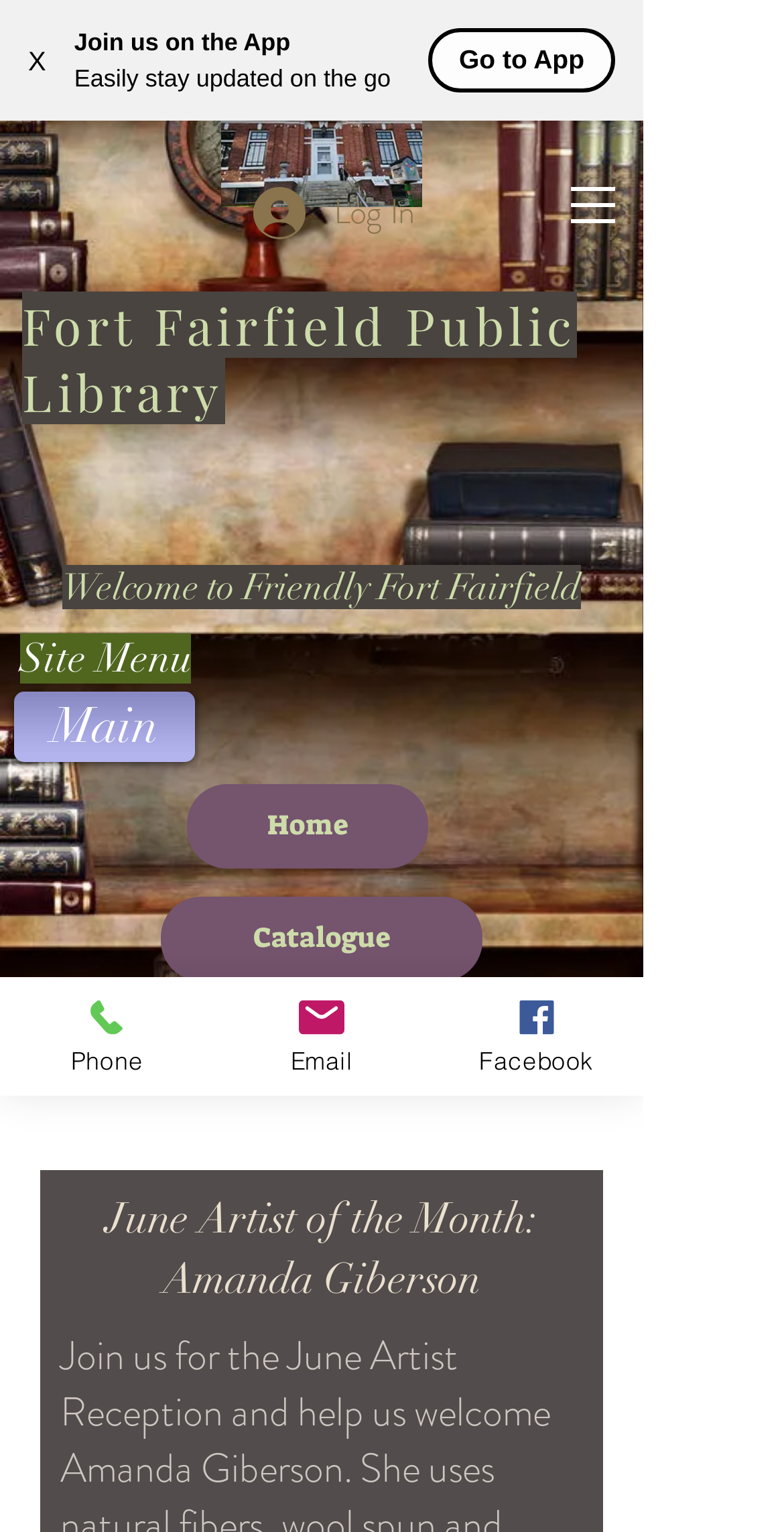Identify the bounding box of the UI element that matches this description: "Fort Fairfield Newspapers".

[0.103, 0.65, 0.718, 0.705]